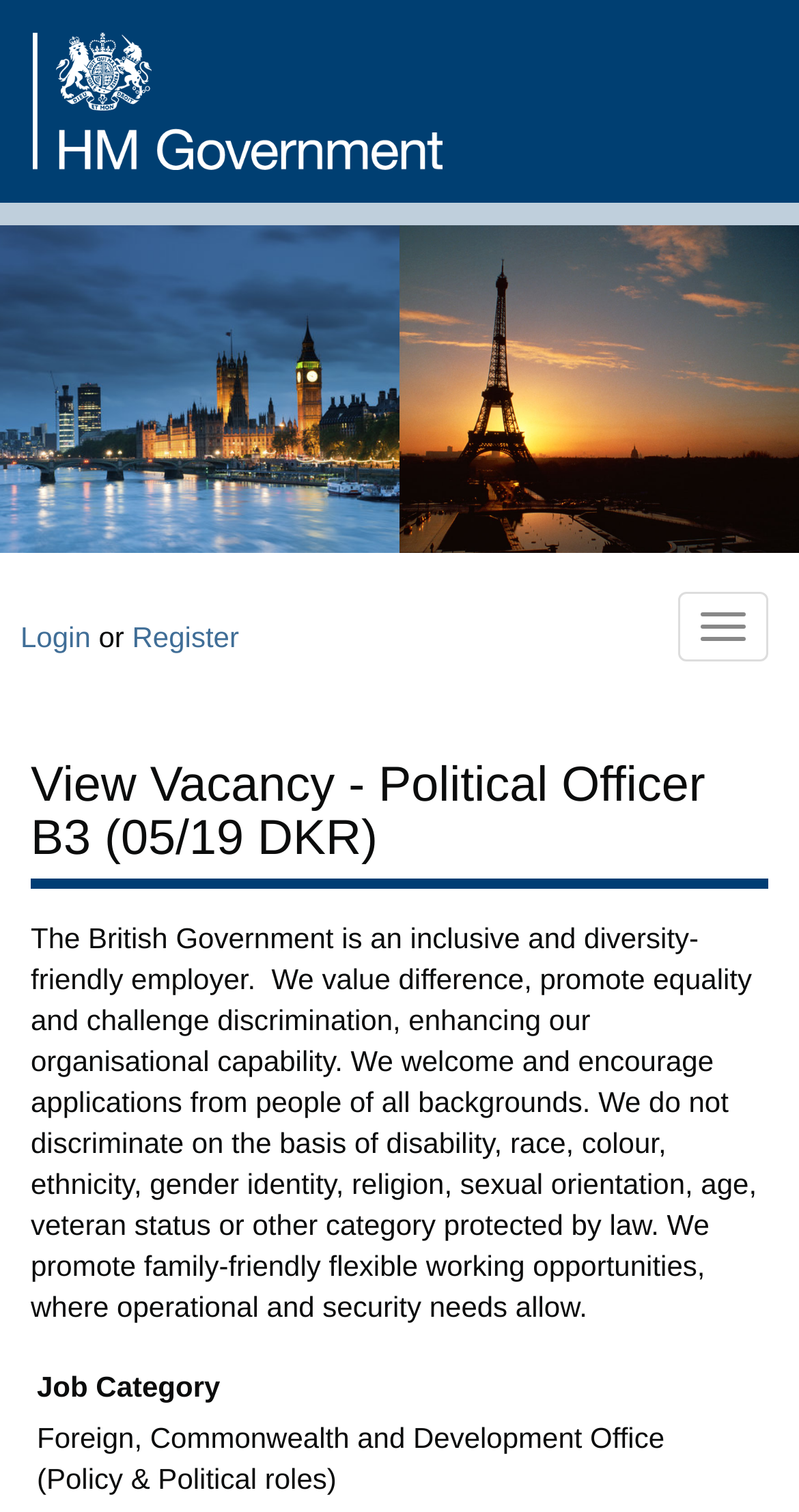Answer this question using a single word or a brief phrase:
What is the employer's stance on discrimination?

Does not discriminate